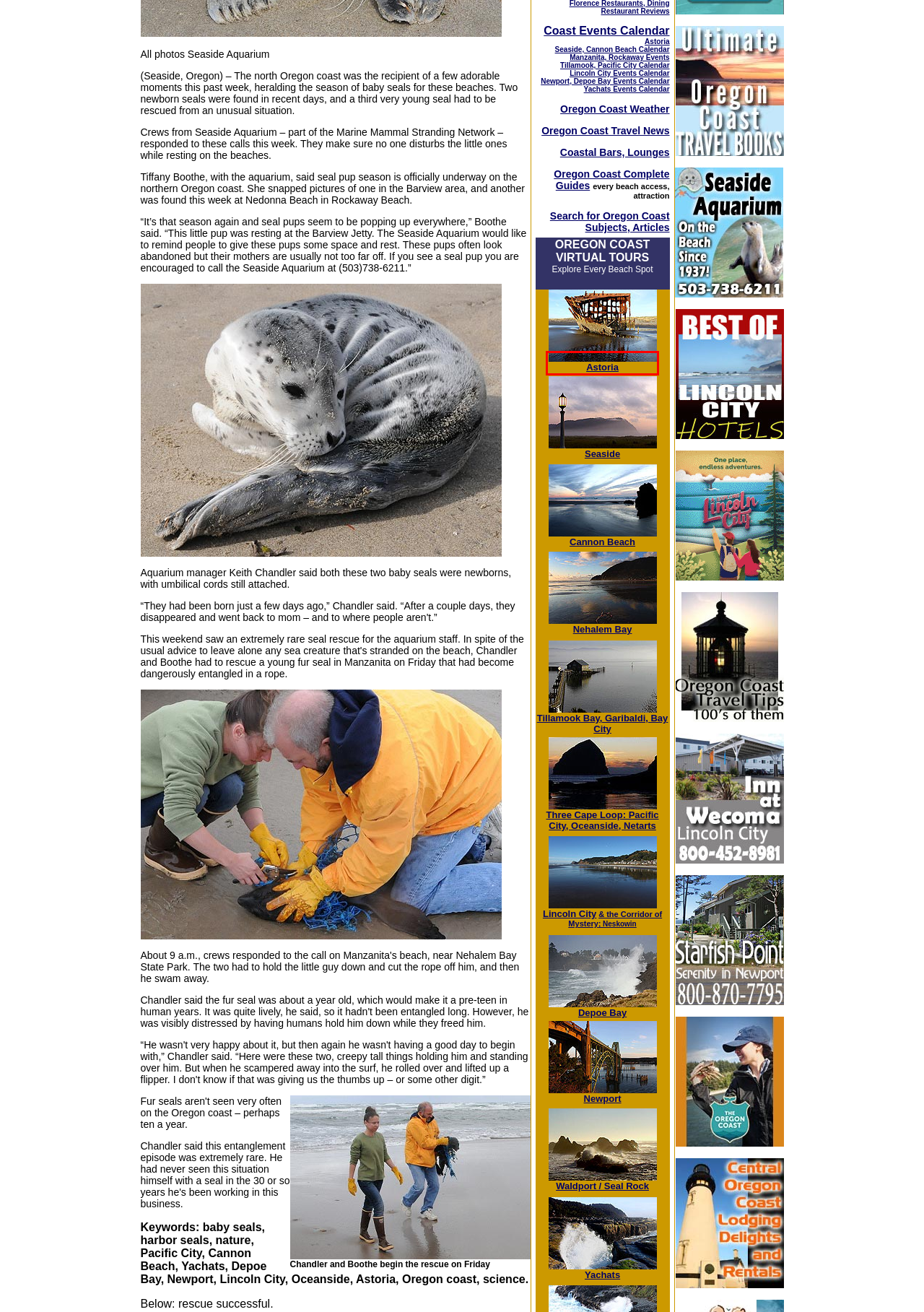Observe the screenshot of a webpage with a red bounding box highlighting an element. Choose the webpage description that accurately reflects the new page after the element within the bounding box is clicked. Here are the candidates:
A. Oregon Coast Weather - Forecasts, Reports, Live Conditions, Weather Alerts, Web Cams
B. Lincoln City, Oregon Coast Virtual Tour, Maps - Neskowin, Cascade Head, Pictures, Photos
C. Newport, Oregon - Nye Beach Virtual Tour, Oregon Coast: Newport Beaches, Maps, Guide, Photos
D. Cannon Beach, Oregon  - Virtual Tour, Maps, Beaches, Photos, Attractions
E. Depoe Bay - The Sandpiper Vacation Rentals
F. Yachats, Florence 2023 - 24 Calendar, Central Oregon Coast
G. Newport, Depoe Bay 2023 - 24 Events
H. Astoria, Warrenton, Gearhart Virtual Tour - Pictures, maps, Astoria, Oregon coast attractions

H